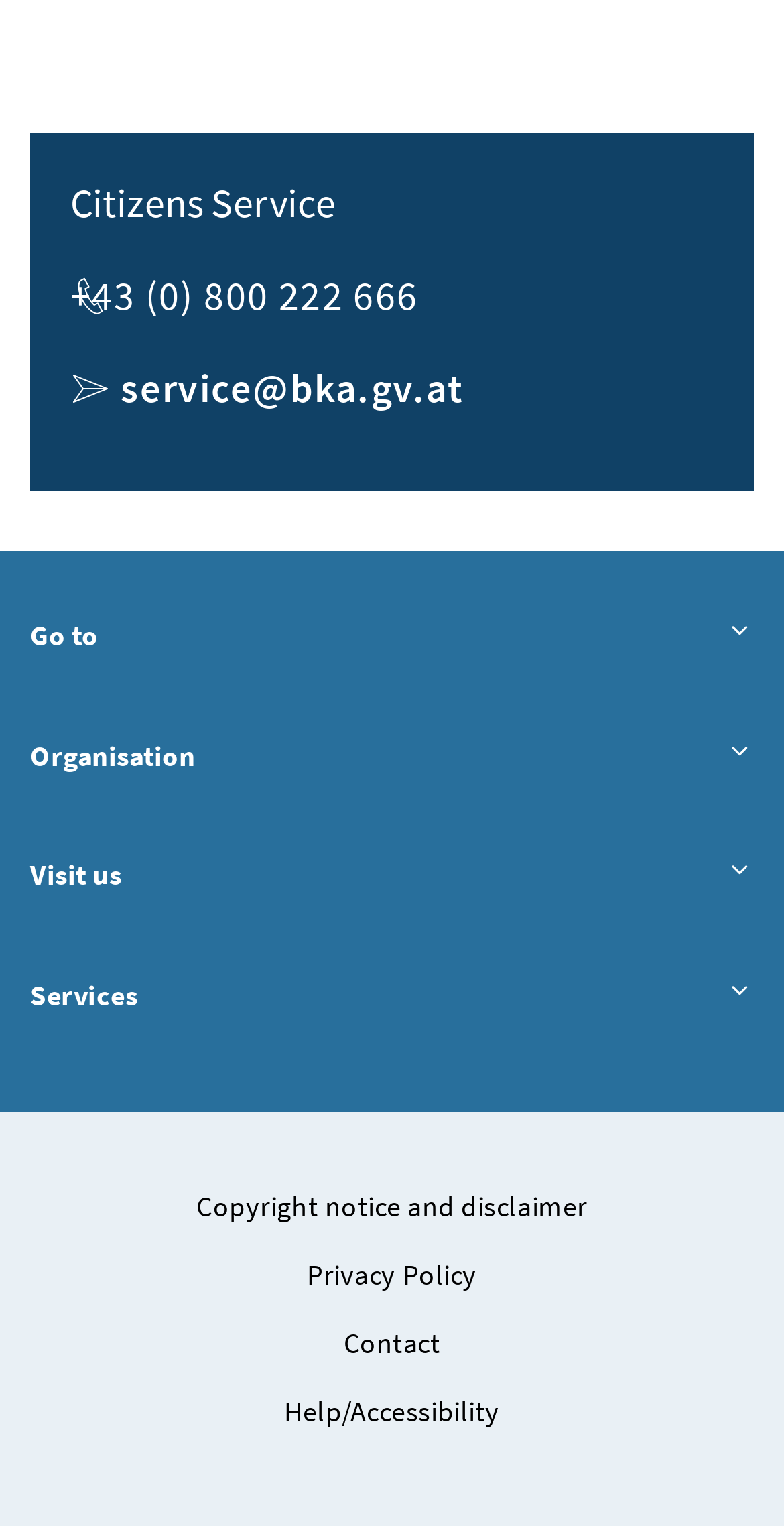Please answer the following query using a single word or phrase: 
What is the email address for Citizens Service?

service@bka.gv.at